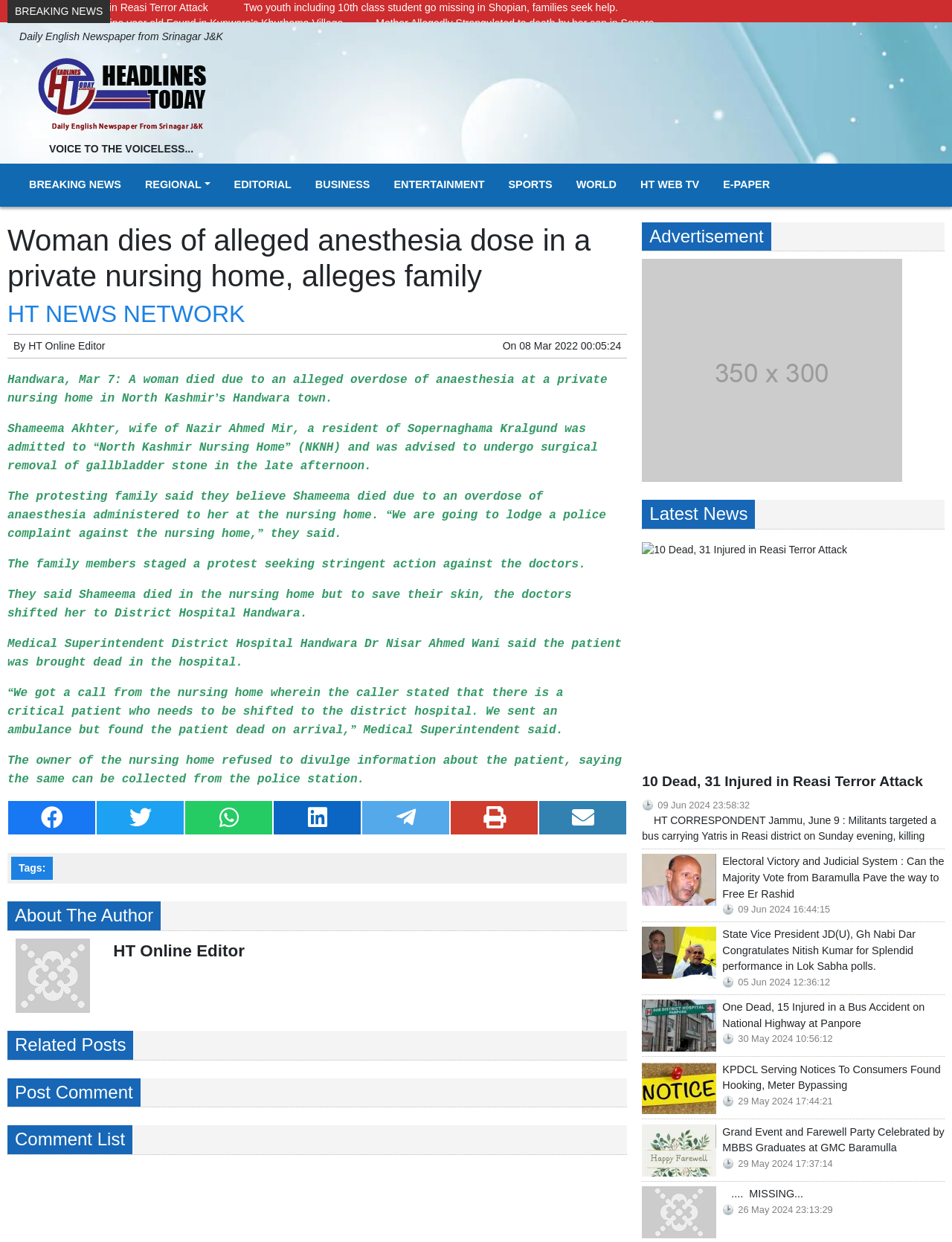Who shifted the woman's body to the district hospital?
Using the image as a reference, give an elaborate response to the question.

According to the article, the family members alleged that the doctors shifted the woman's body to the district hospital to save their skin, after she died at the nursing home.